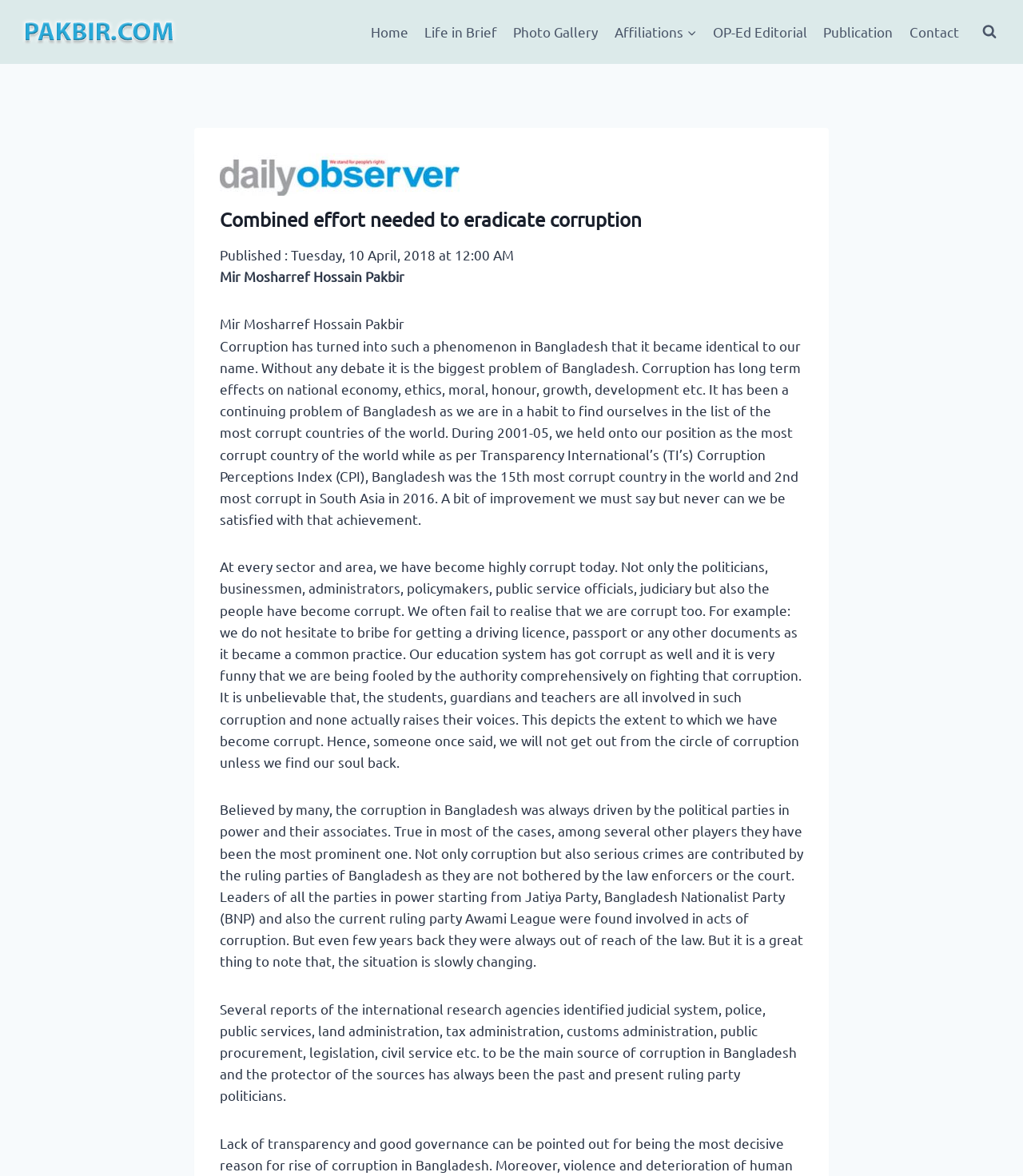Determine the bounding box for the UI element as described: "Life in Brief". The coordinates should be represented as four float numbers between 0 and 1, formatted as [left, top, right, bottom].

[0.407, 0.011, 0.494, 0.043]